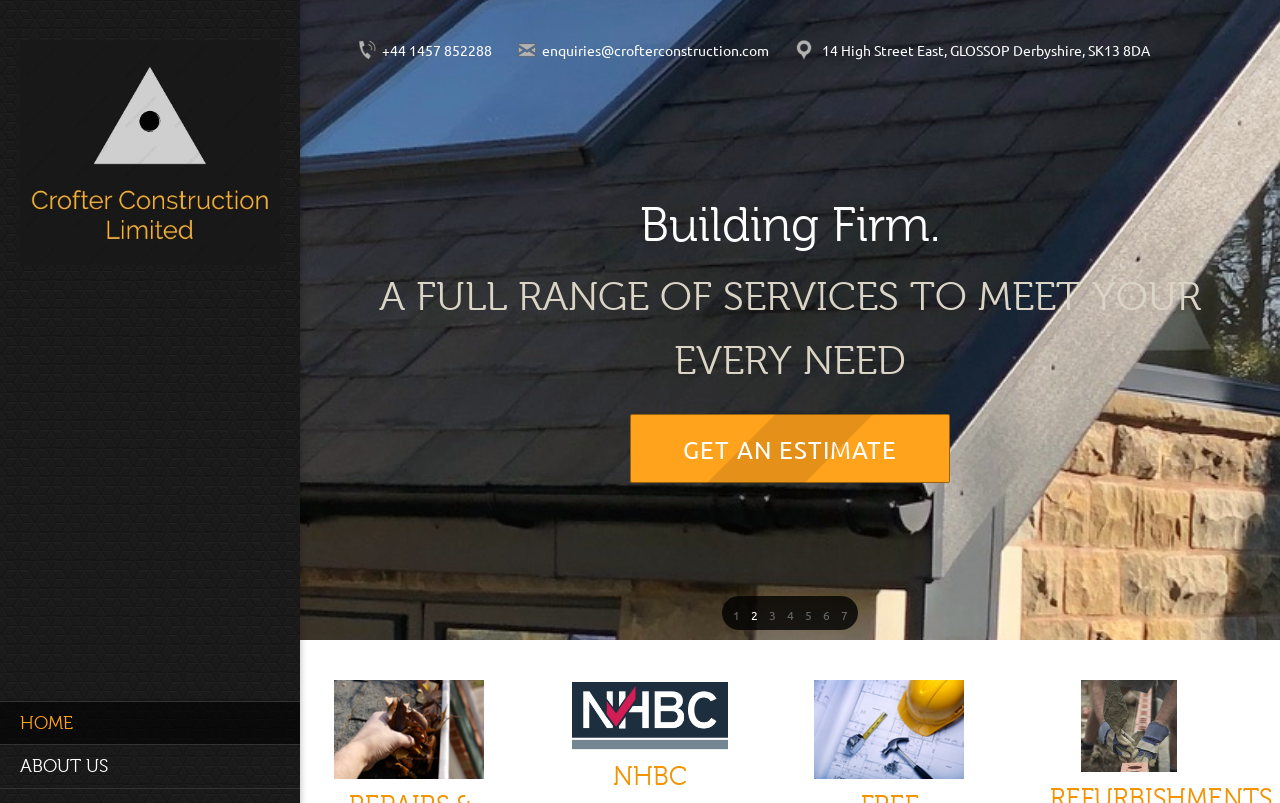What services does the company offer?
Please provide a single word or phrase as your answer based on the image.

Extension, New Build, Refurbishement